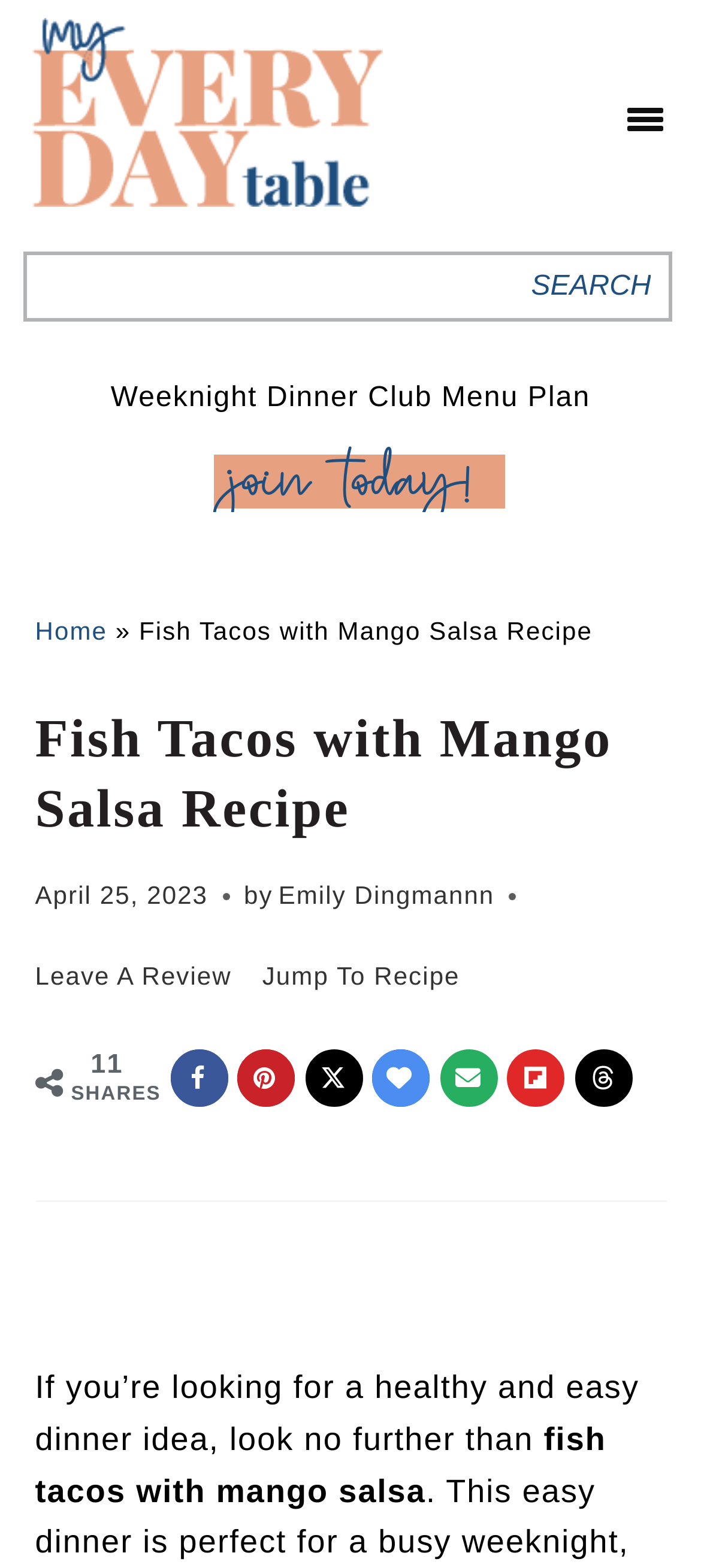Locate the bounding box coordinates of the clickable region necessary to complete the following instruction: "Share on Facebook". Provide the coordinates in the format of four float numbers between 0 and 1, i.e., [left, top, right, bottom].

[0.242, 0.669, 0.324, 0.706]